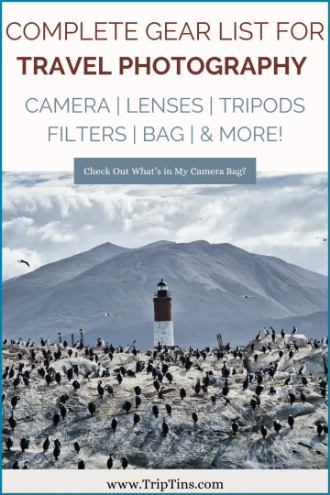Describe the image in great detail, covering all key points.

The image showcases a visually striking graphic titled "Complete Gear List for Travel Photography," featuring essential categories like cameras, lenses, tripods, filters, and bags. The background captures a breathtaking scene of a mountainous landscape, with a lighthouse standing amidst a rocky shoreline populated by numerous birds, enhancing the theme of travel photography. Prominently displayed at the bottom is a call-to-action encouraging viewers to "Check Out What’s in My Camera Bag?" This engaging image is designed to attract photography enthusiasts and travelers, providing them with a comprehensive resource for their photographic adventures. The overall aesthetic is appealing, merging informative content with stunning visuals, perfect for a travel-focused audience.